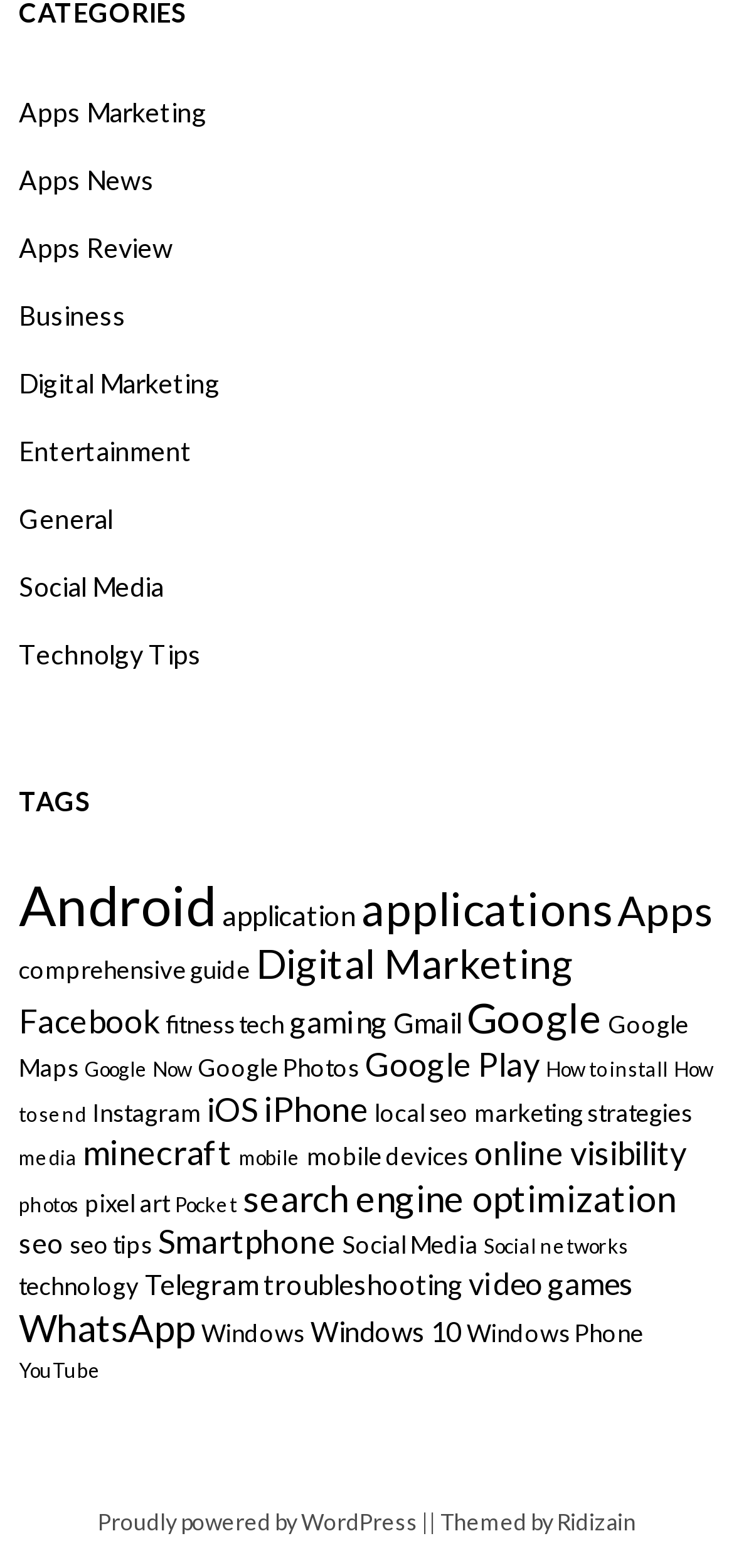Find the bounding box of the element with the following description: "Proudly powered by WordPress". The coordinates must be four float numbers between 0 and 1, formatted as [left, top, right, bottom].

[0.133, 0.962, 0.569, 0.98]